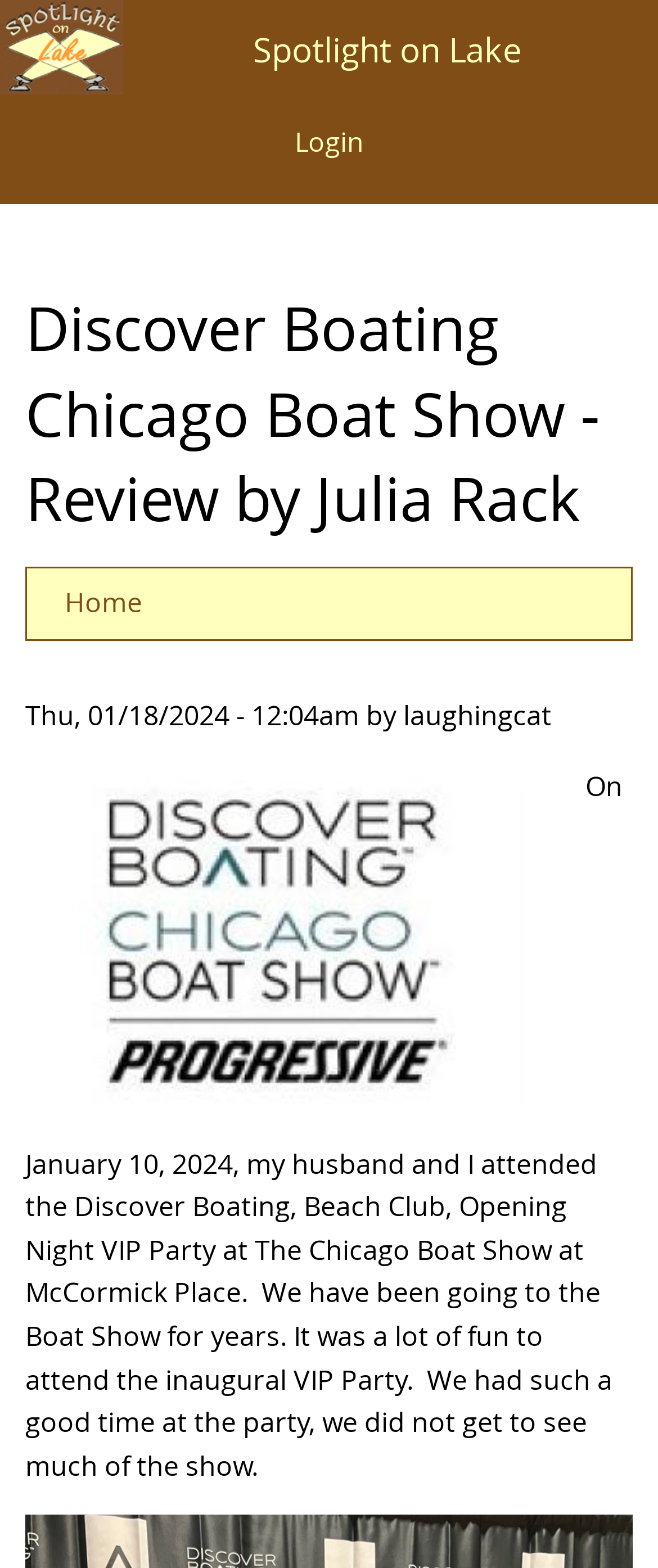What is the author of the article?
Using the information from the image, answer the question thoroughly.

I found the author's name by looking at the footer section of the webpage, where it says 'Thu, 01/18/2024 - 12:04am by laughingcat'. This indicates that the author of the article is 'laughingcat'.